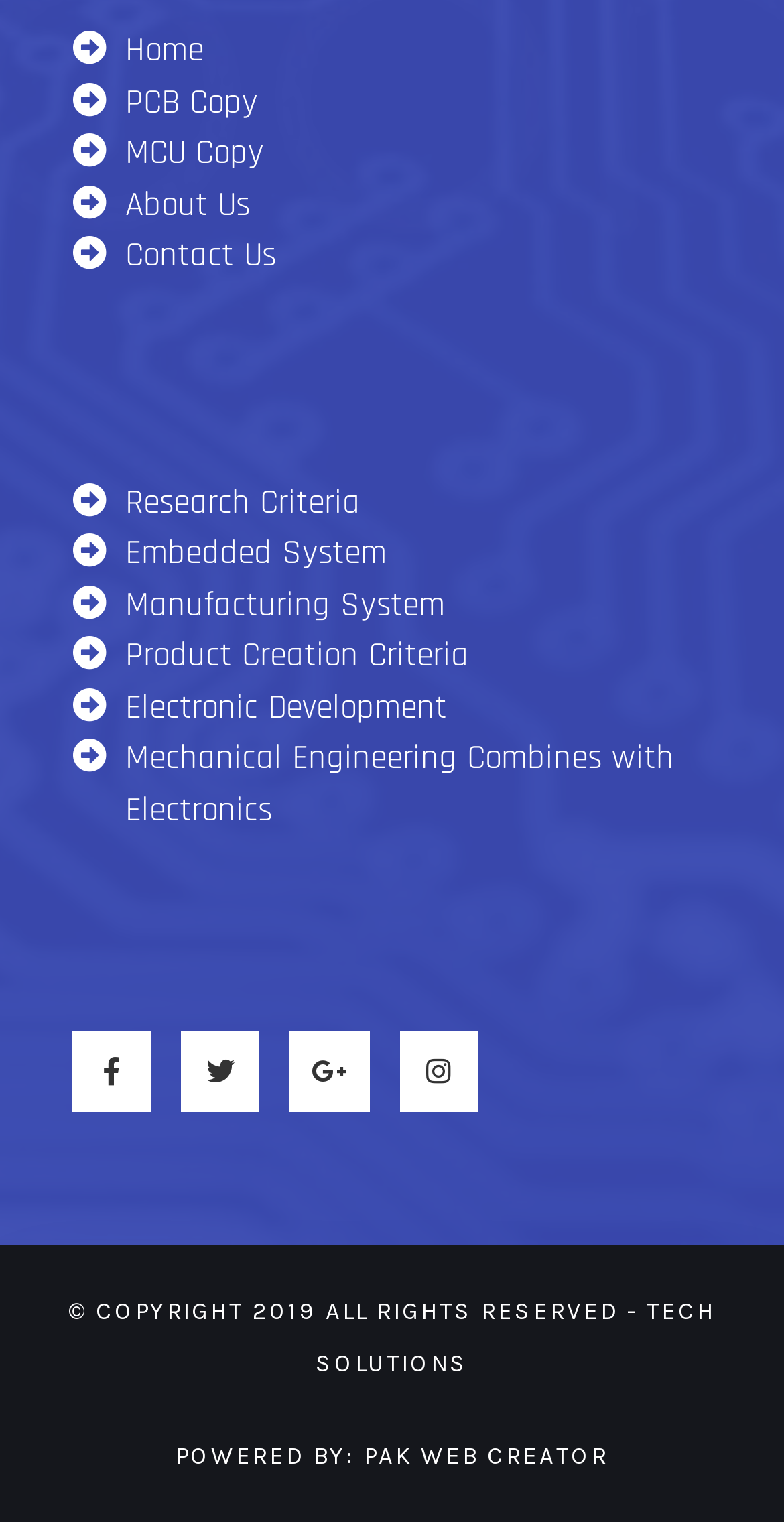Please locate the bounding box coordinates of the element that should be clicked to achieve the given instruction: "view product creation criteria".

[0.092, 0.415, 0.908, 0.449]